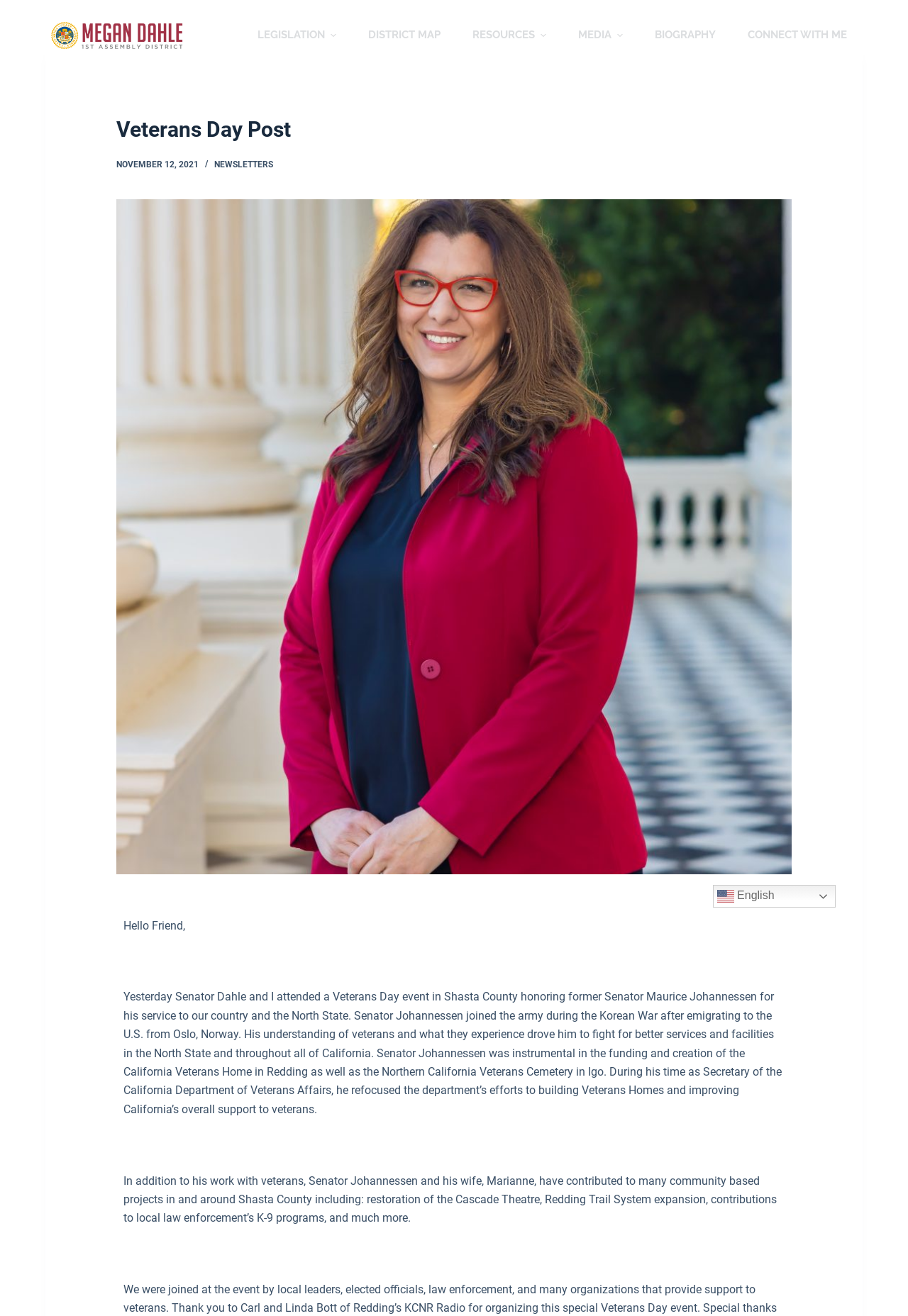Determine the bounding box coordinates of the region that needs to be clicked to achieve the task: "Click the 'NEWSLETTERS' link".

[0.236, 0.121, 0.301, 0.129]